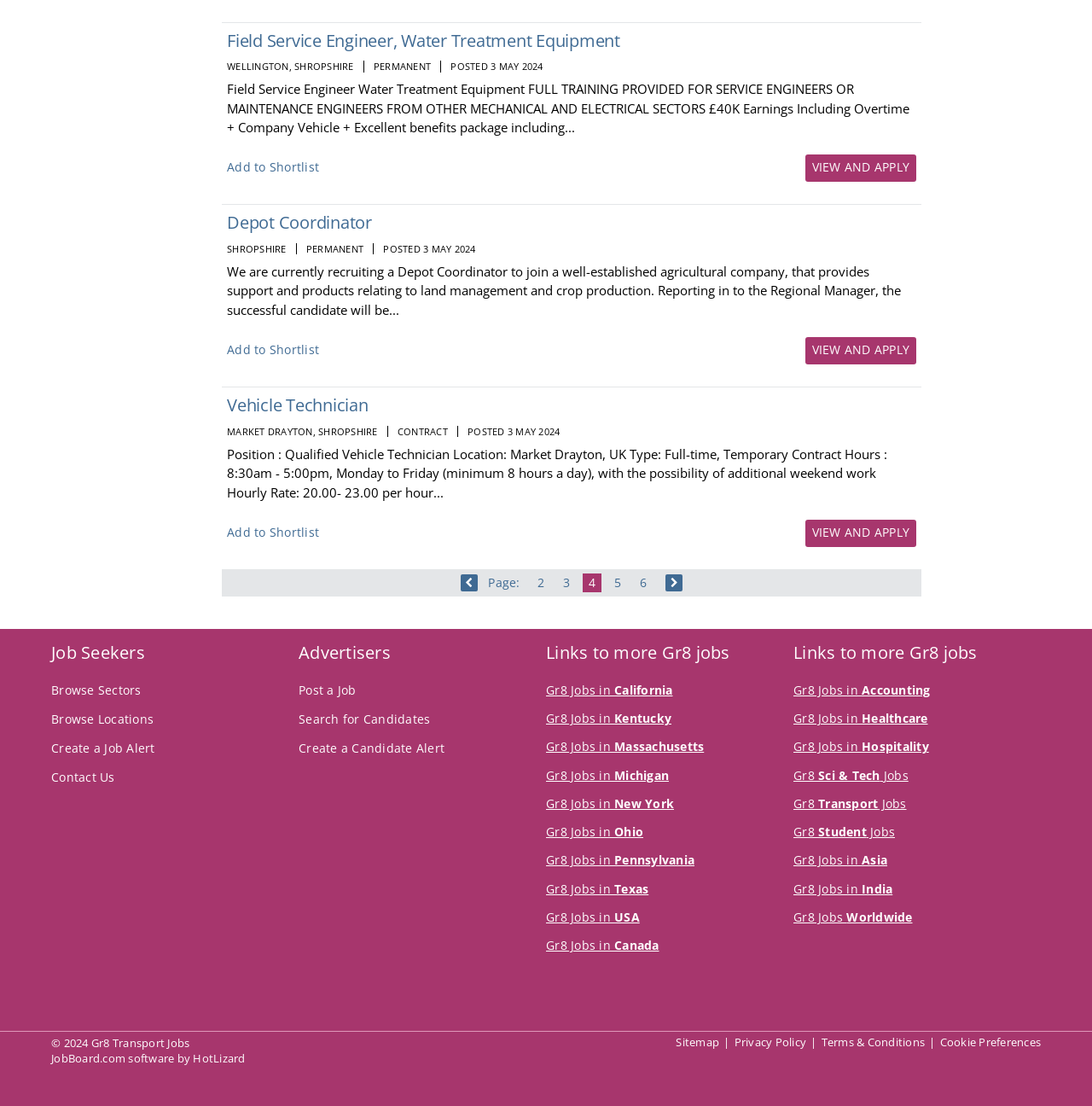Identify the bounding box coordinates of the part that should be clicked to carry out this instruction: "Login to Vendor/Patient".

None